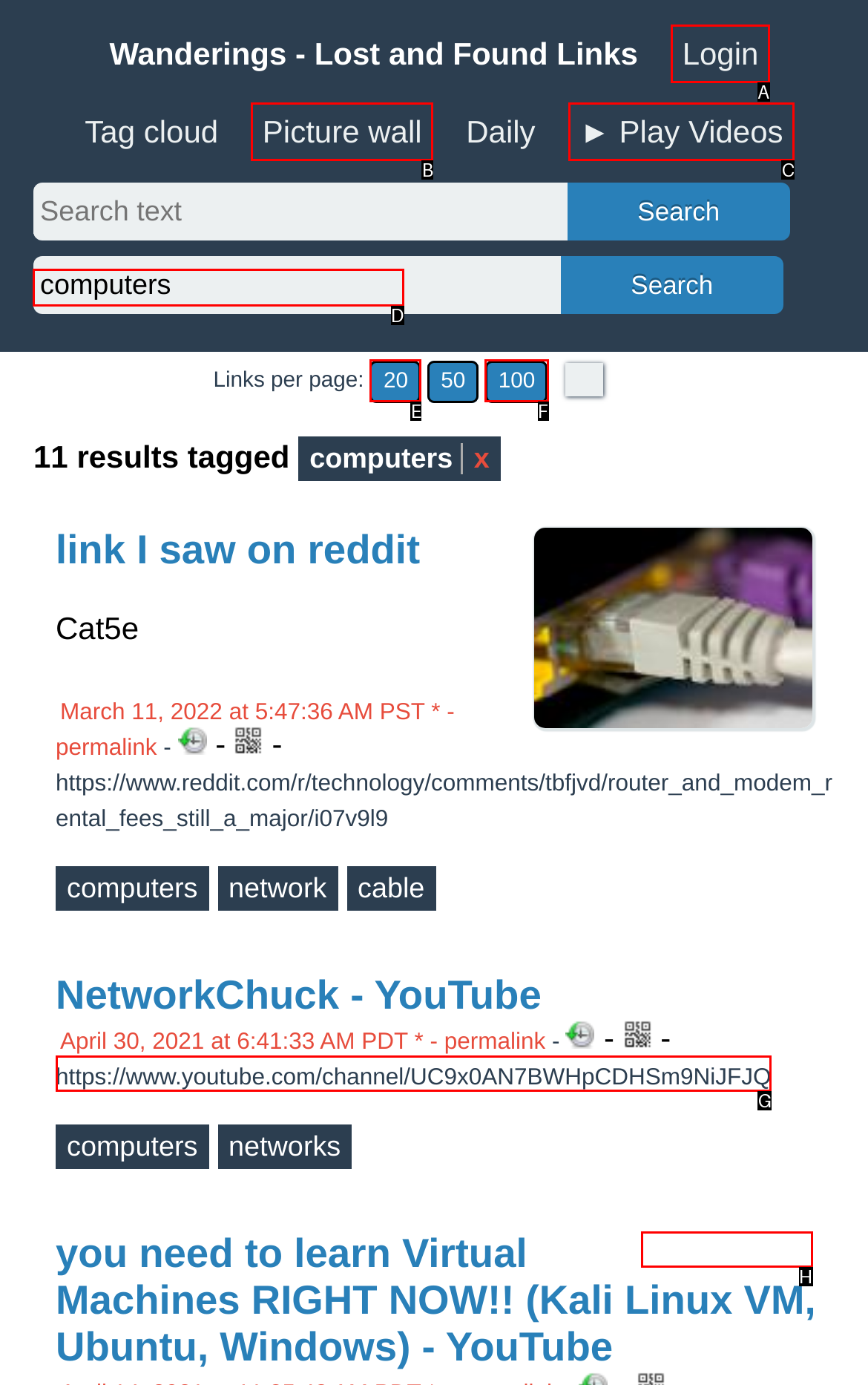Tell me the letter of the UI element to click in order to accomplish the following task: Filter by tag
Answer with the letter of the chosen option from the given choices directly.

D